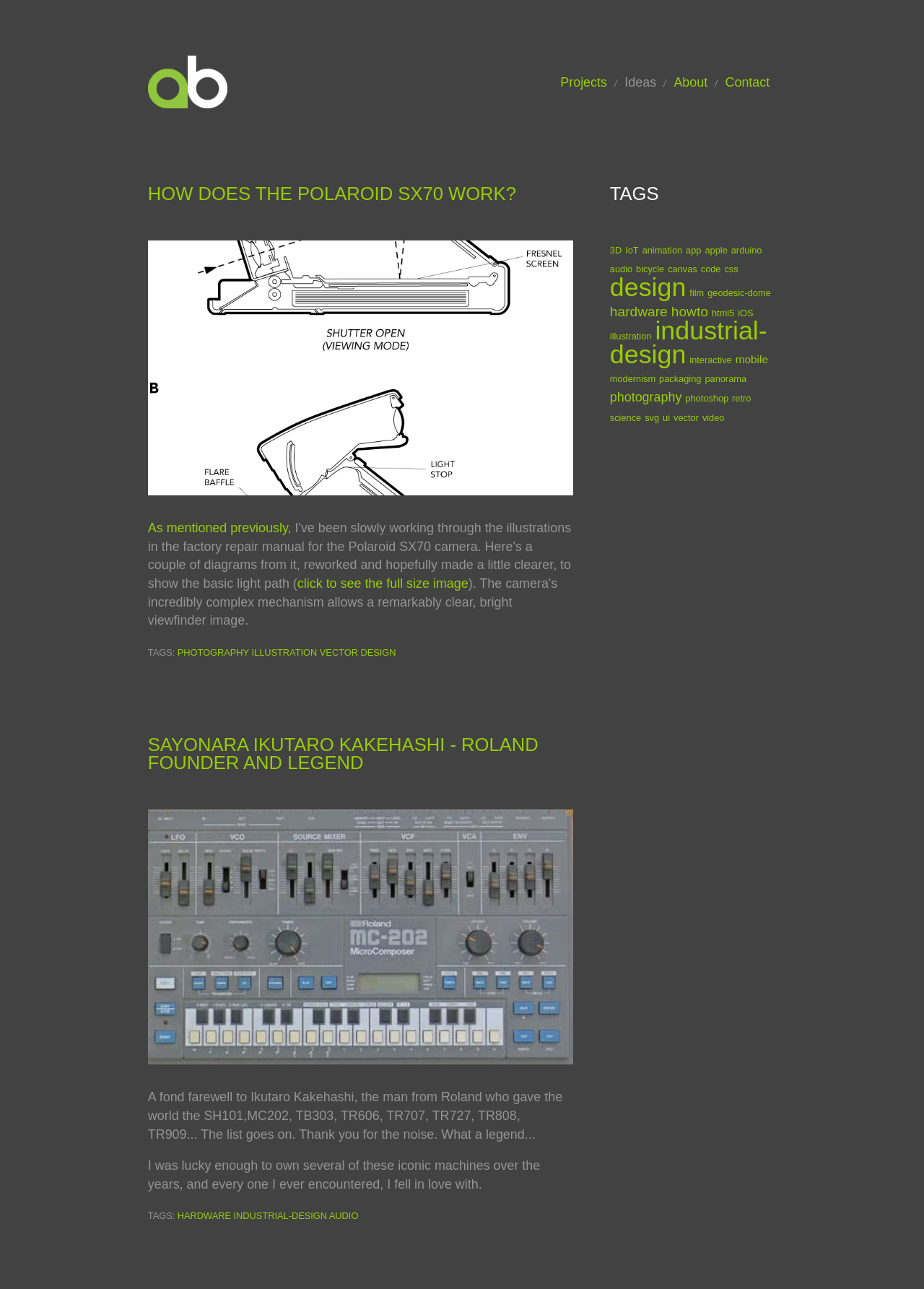Can you give a detailed response to the following question using the information from the image? What is the name of the founder of Roland mentioned in the second article?

The answer can be found by looking at the heading 'SAYONARA IKUTARO KAKEHASHI - ROLAND FOUNDER AND LEGEND' which is located in the middle of the webpage.